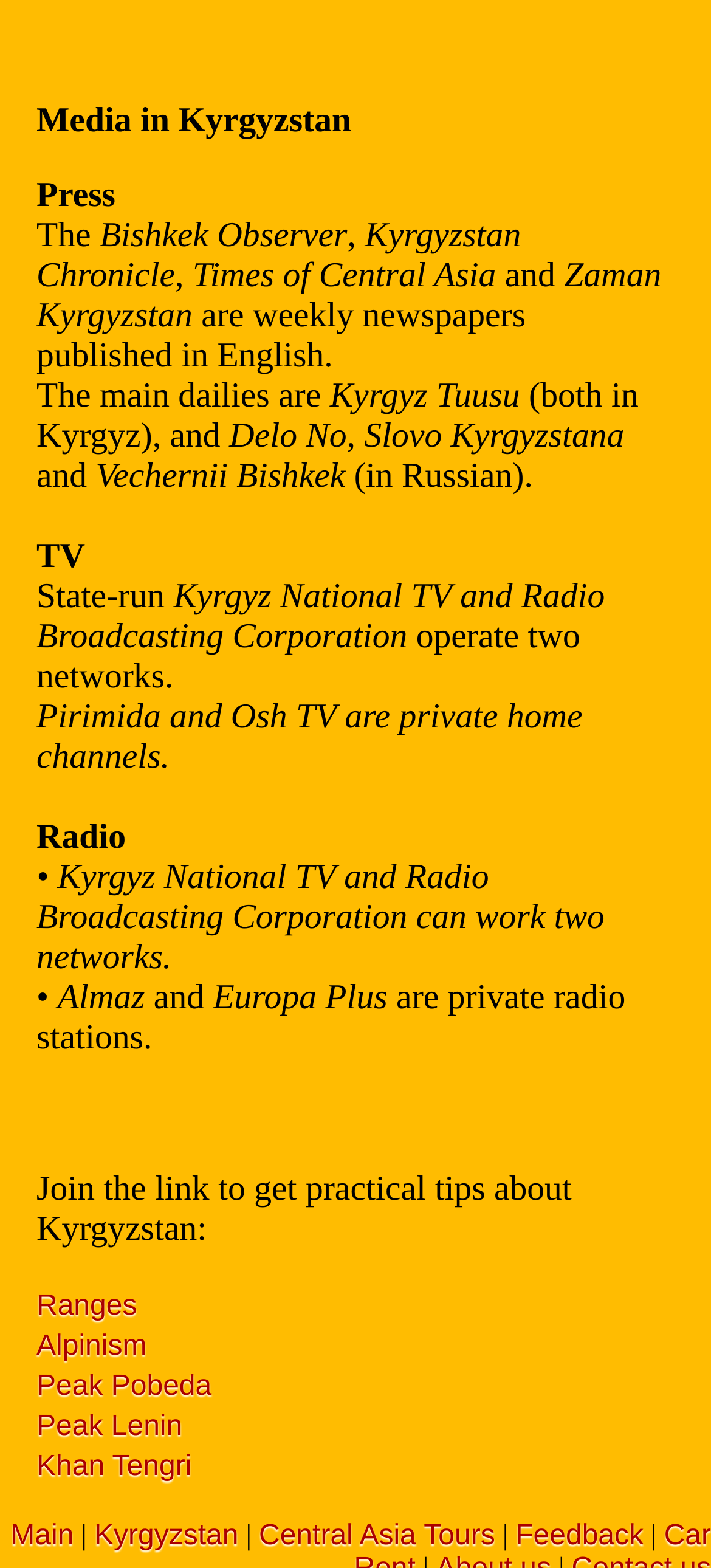Pinpoint the bounding box coordinates of the area that must be clicked to complete this instruction: "View the Kyrgyzstan webpage".

[0.132, 0.97, 0.335, 0.99]